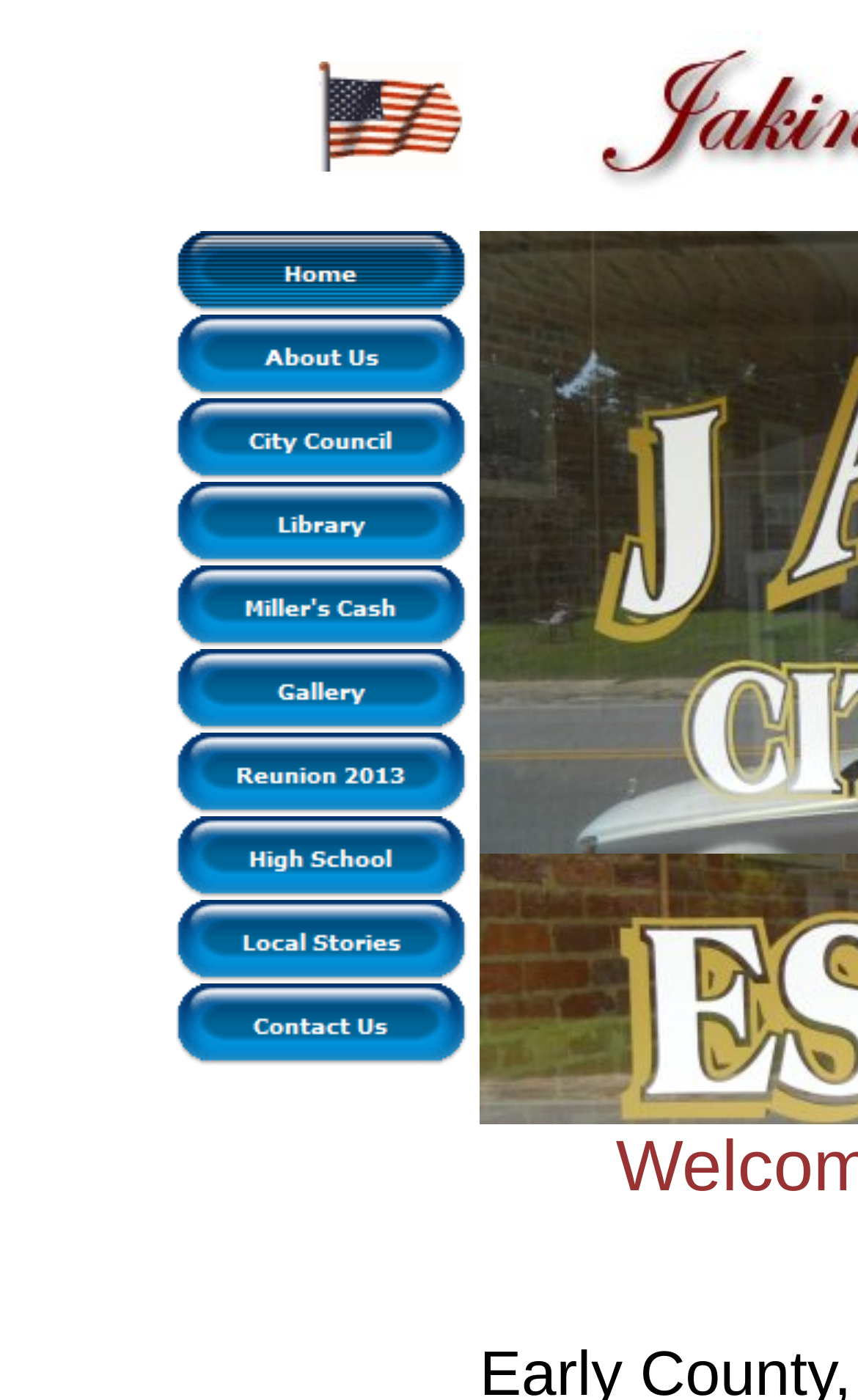Produce an elaborate caption capturing the essence of the webpage.

The webpage is about the City of Jakin, Georgia, USA. At the top, there is a layout table that spans across the page, divided into four columns. The first column is narrow, while the other three columns are wider. 

In the first row of the table, there are four cells, each containing an empty space. The second row has two cells, with the left cell being wider than the right cell. The third row has one cell that spans across the entire width of the table. 

Below this table, there is a menu bar with 10 items: Home, About Us, City Council, Library, Miller's Cash, Gallery, Reunion 2013, High School, Local Stories, and Contact Us. Each item is a link with an accompanying image. The menu items are arranged in a vertical list, with each item positioned below the previous one. 

To the right of the menu bar, there are several empty cells, which may be used for future content or are simply placeholders.